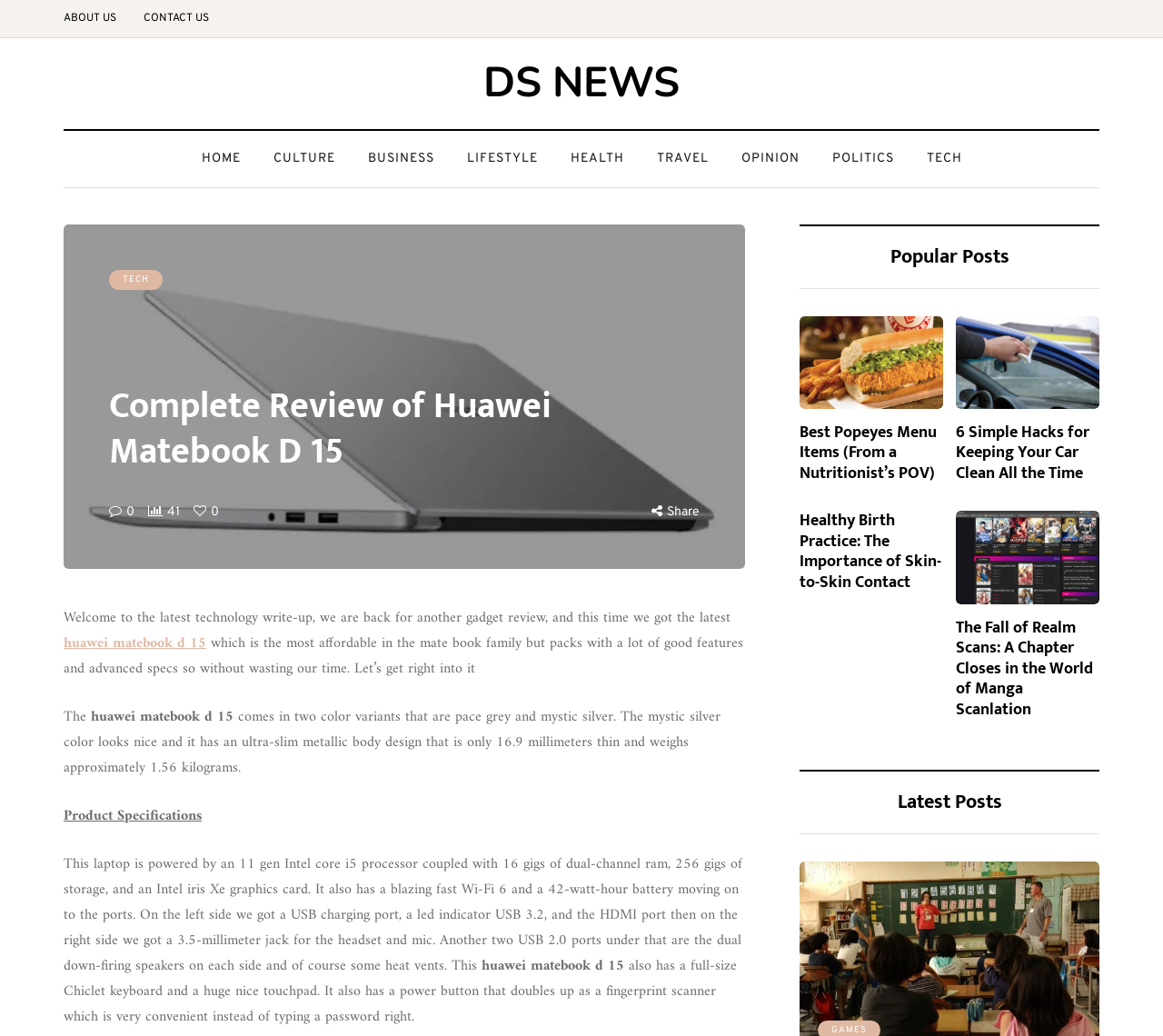What is the purpose of the power button?
Please use the image to provide an in-depth answer to the question.

The answer can be found in the text 'It also has a power button that doubles up as a fingerprint scanner which is very convenient instead of typing a password right.' which describes the functionality of the power button.